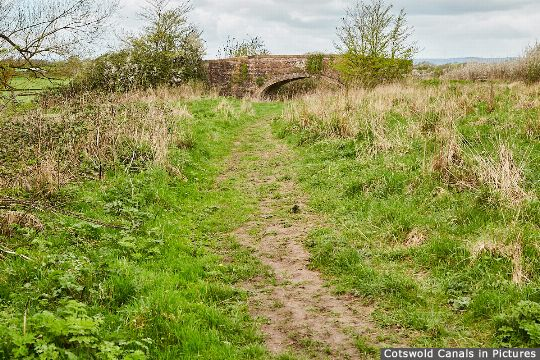Provide an extensive narrative of what is shown in the image.

The image captures a serene landscape featuring a path winding through tall grasses and lush vegetation, leading towards the Oldbury Brook. In the background, the historical structure of Westfield Bridge arches gracefully over the canal, offering a glimpse into the region's rich aquatic heritage. The scene is set against a backdrop of overcast skies, enhancing the tranquil atmosphere of the area. This path is part of the Cotswold Canals, illustrating the natural beauty and historical significance of the waterways that define this picturesque locale.